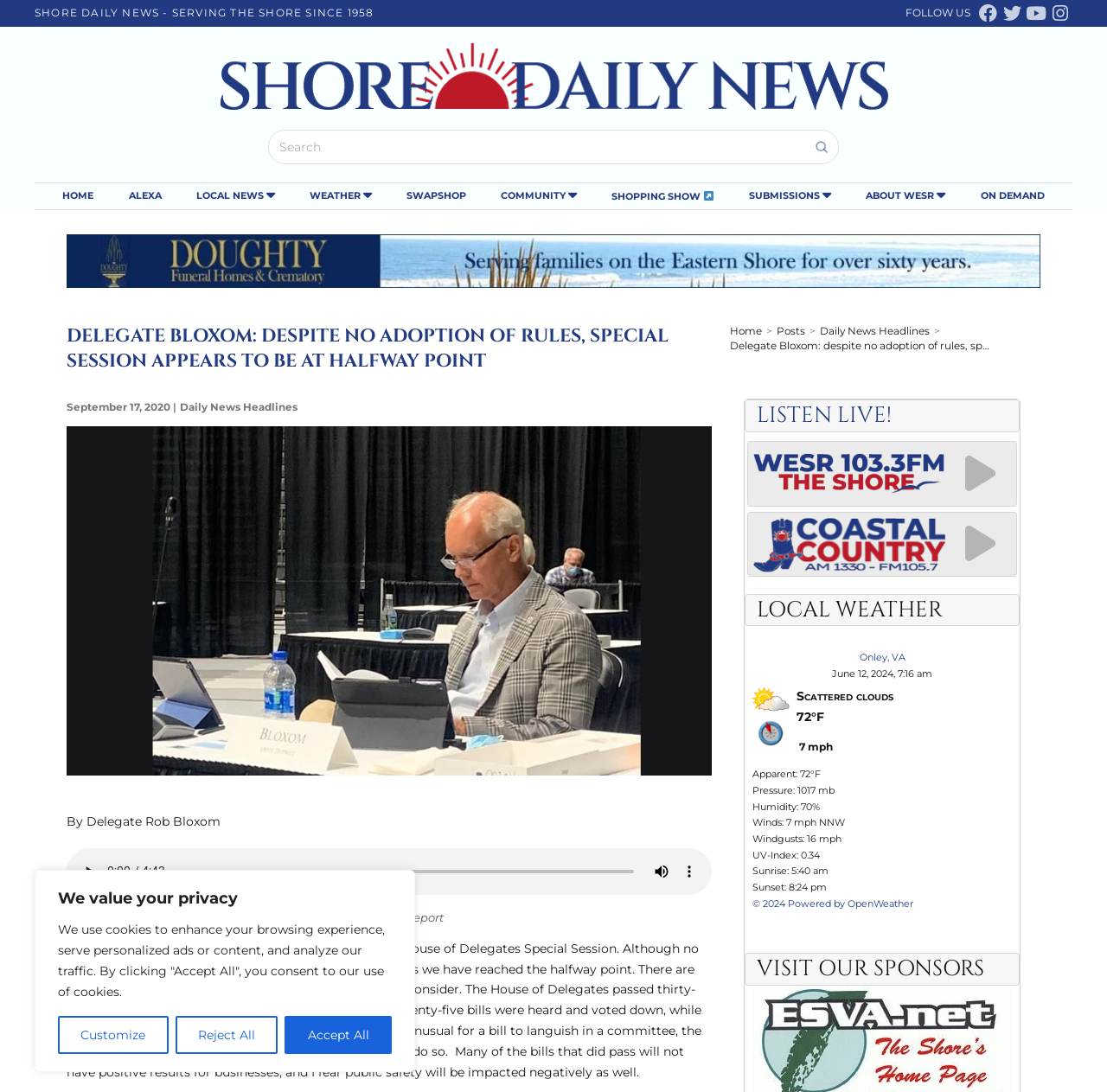Answer the question below with a single word or a brief phrase: 
What is the name of the delegate reporting on the virtual Virginia House of Delegates Special Session?

Rob Bloxom